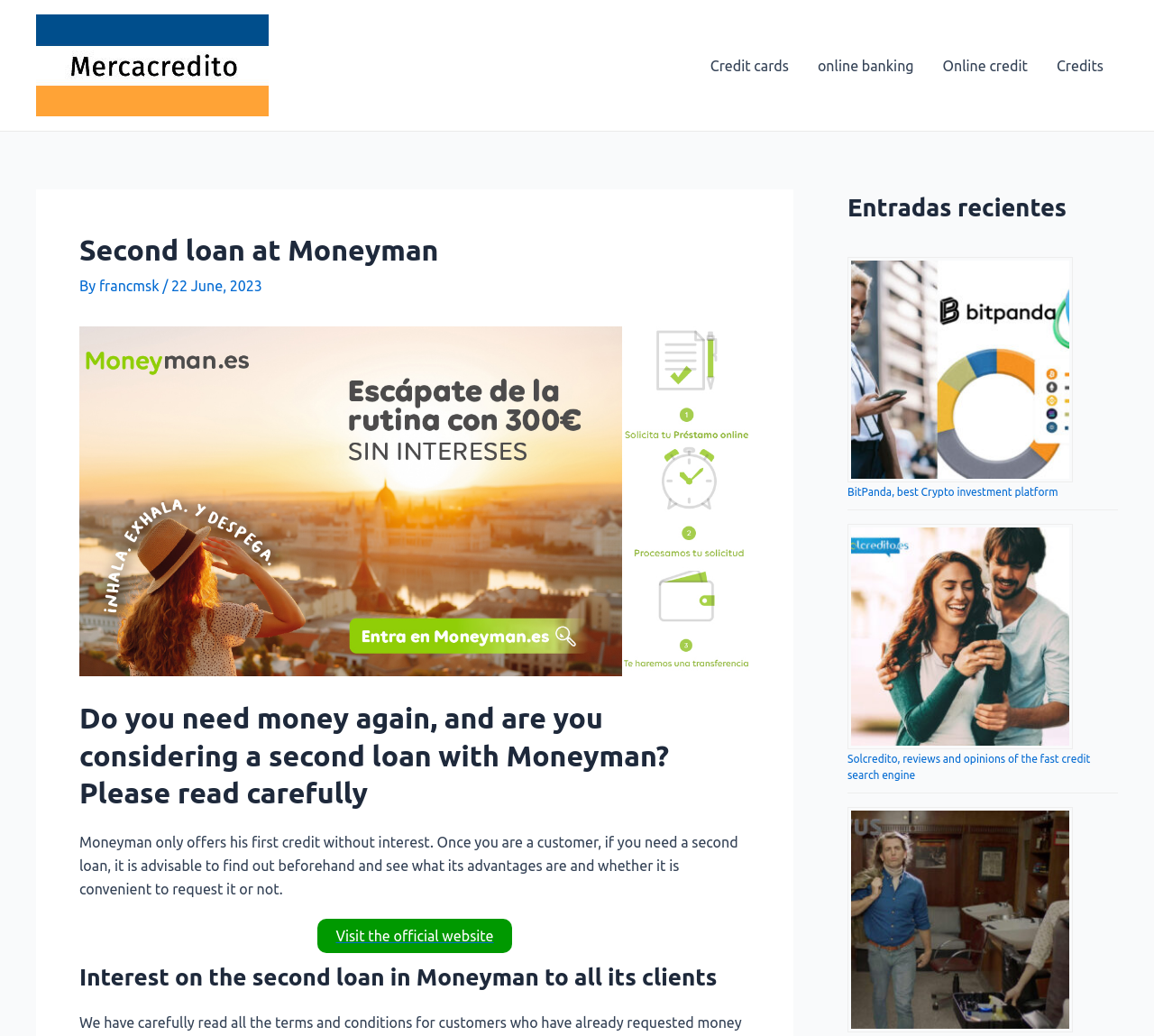What type of content is listed in the 'Entradas recientes' section?
From the details in the image, provide a complete and detailed answer to the question.

The 'Entradas recientes' section lists reviews and opinions about various companies, including BitPanda, Solcredito, and Vivus, which are all related to financial services and credit.